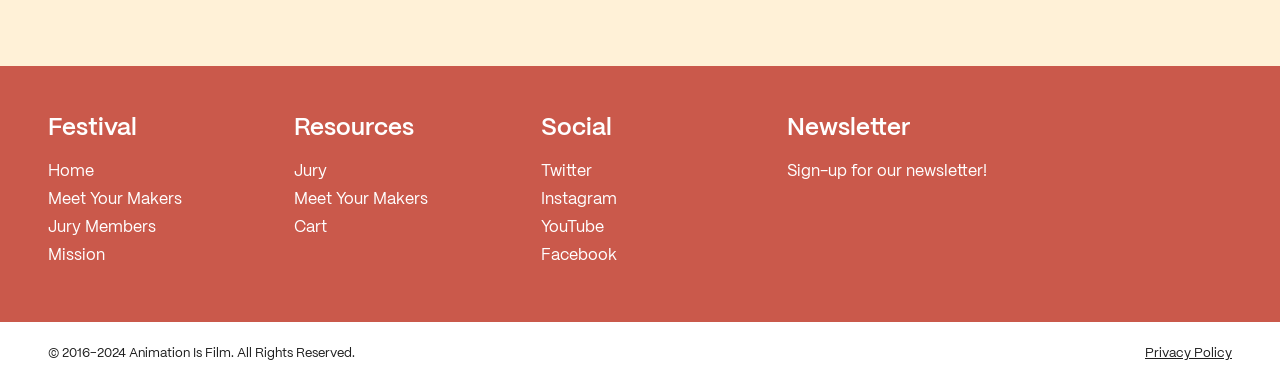Based on the element description: "Jury Members", identify the UI element and provide its bounding box coordinates. Use four float numbers between 0 and 1, [left, top, right, bottom].

[0.038, 0.565, 0.122, 0.615]